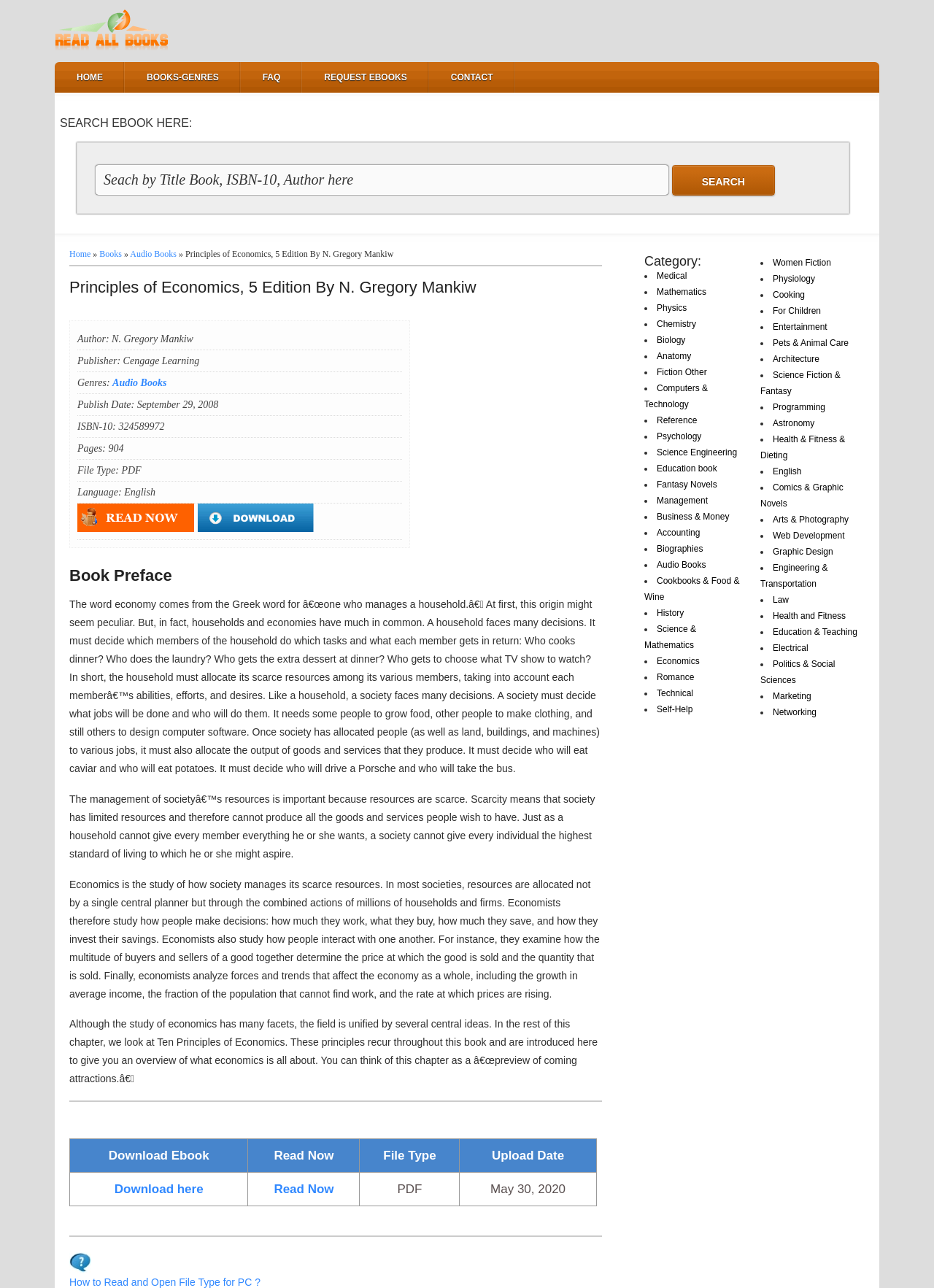Identify and provide the main heading of the webpage.

Principles of Economics, 5 Edition By N. Gregory Mankiw